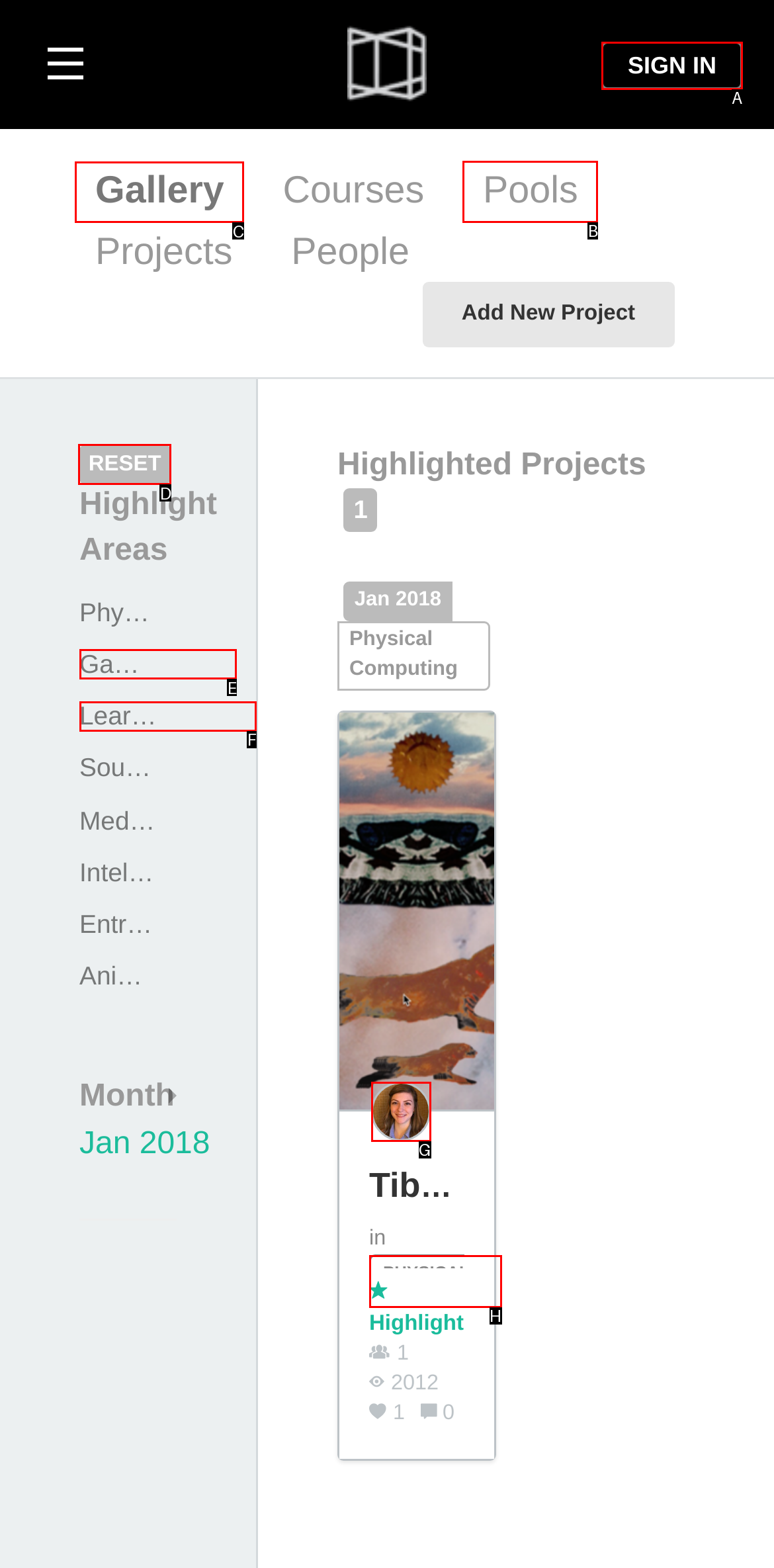Which choice should you pick to execute the task: View gallery
Respond with the letter associated with the correct option only.

C